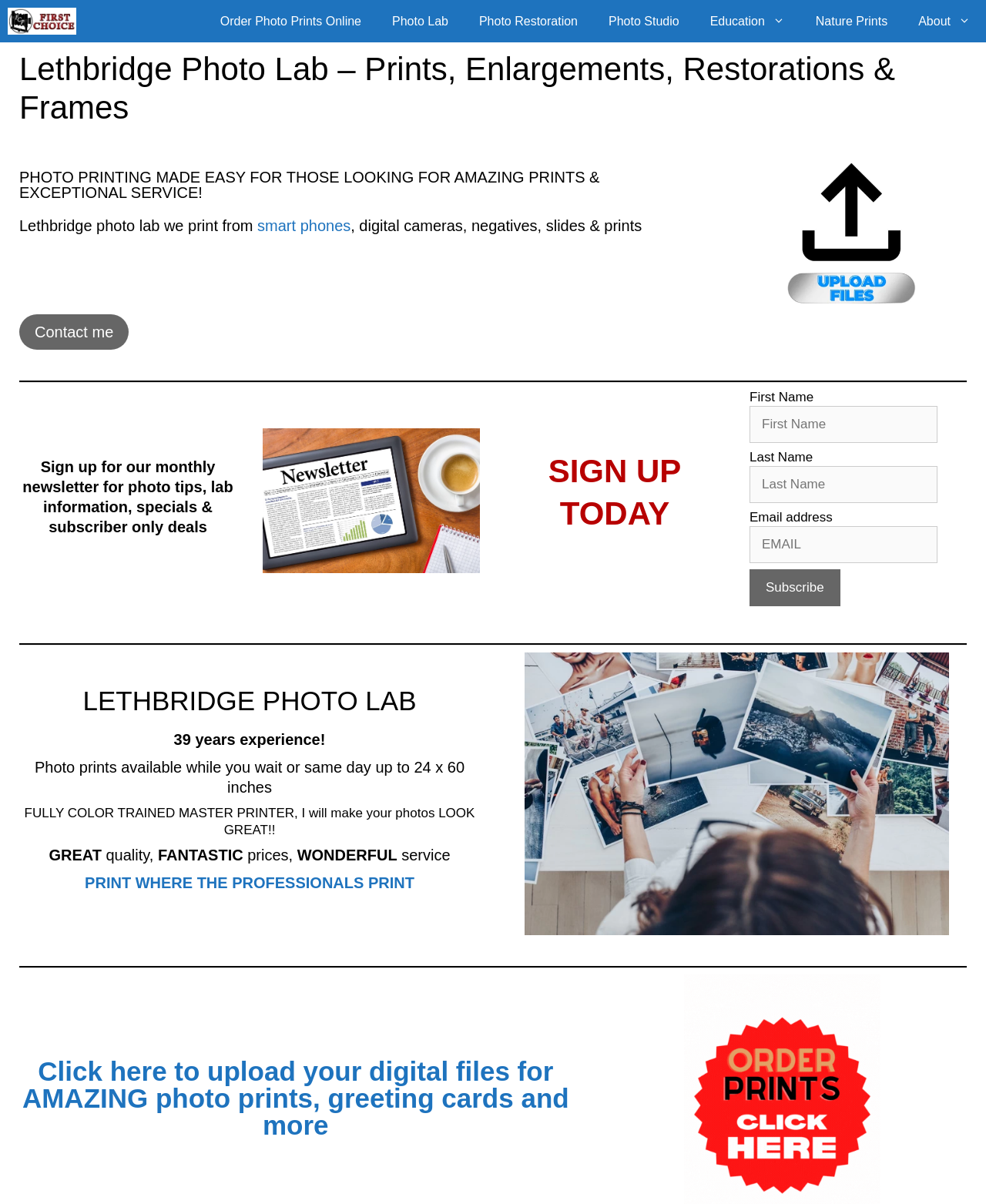Identify the bounding box of the HTML element described here: "title="First Choice Photo"". Provide the coordinates as four float numbers between 0 and 1: [left, top, right, bottom].

[0.008, 0.0, 0.085, 0.035]